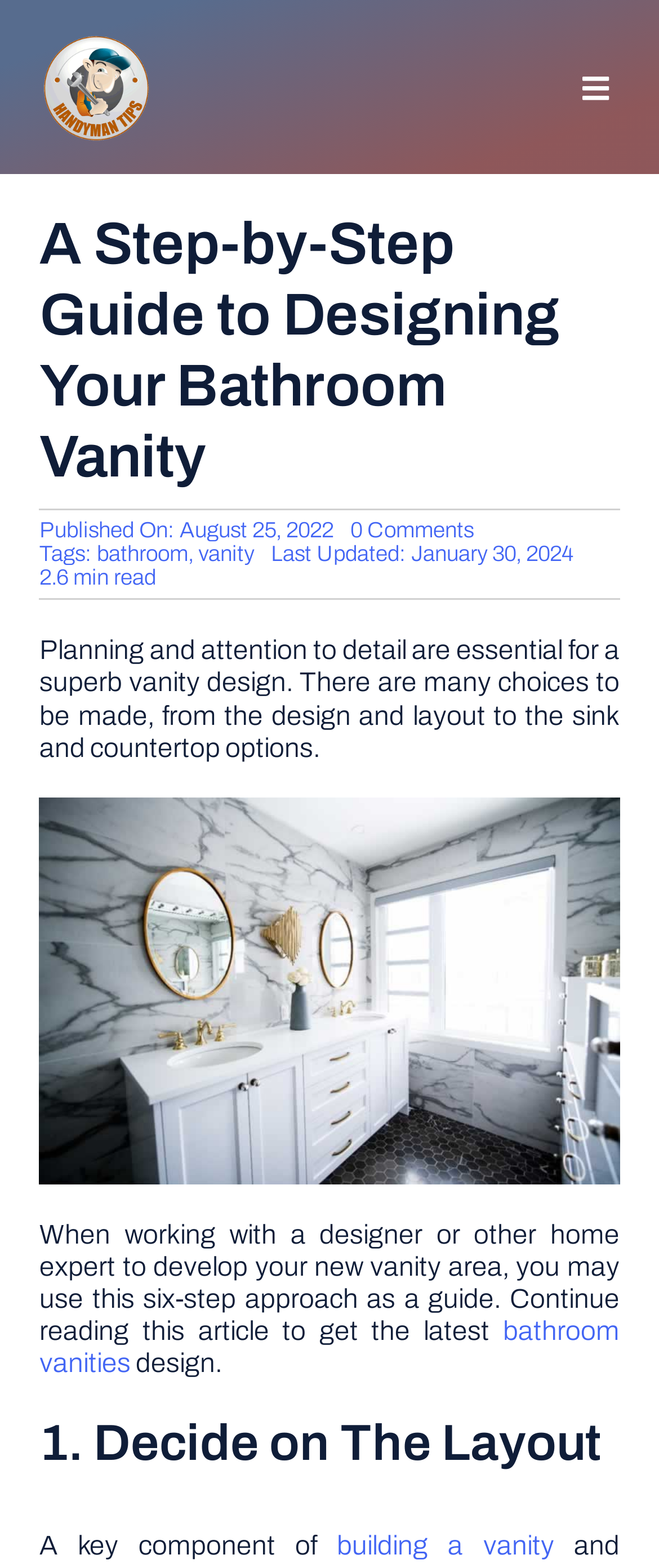Locate the bounding box coordinates of the element that should be clicked to fulfill the instruction: "Click the Handyman tips logo".

[0.064, 0.018, 0.228, 0.037]